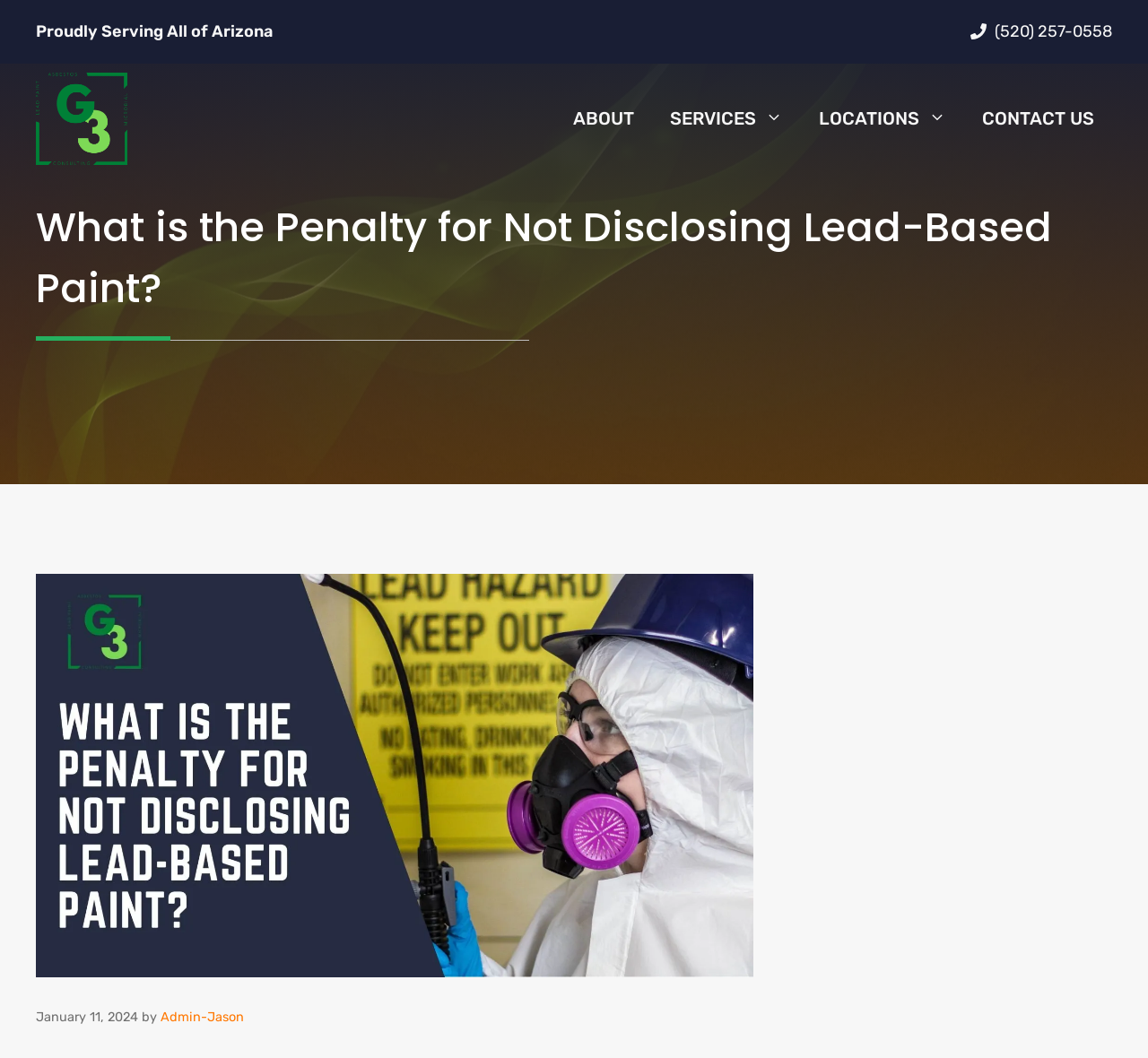For the element described, predict the bounding box coordinates as (top-left x, top-left y, bottom-right x, bottom-right y). All values should be between 0 and 1. Element description: Locations

[0.698, 0.06, 0.84, 0.164]